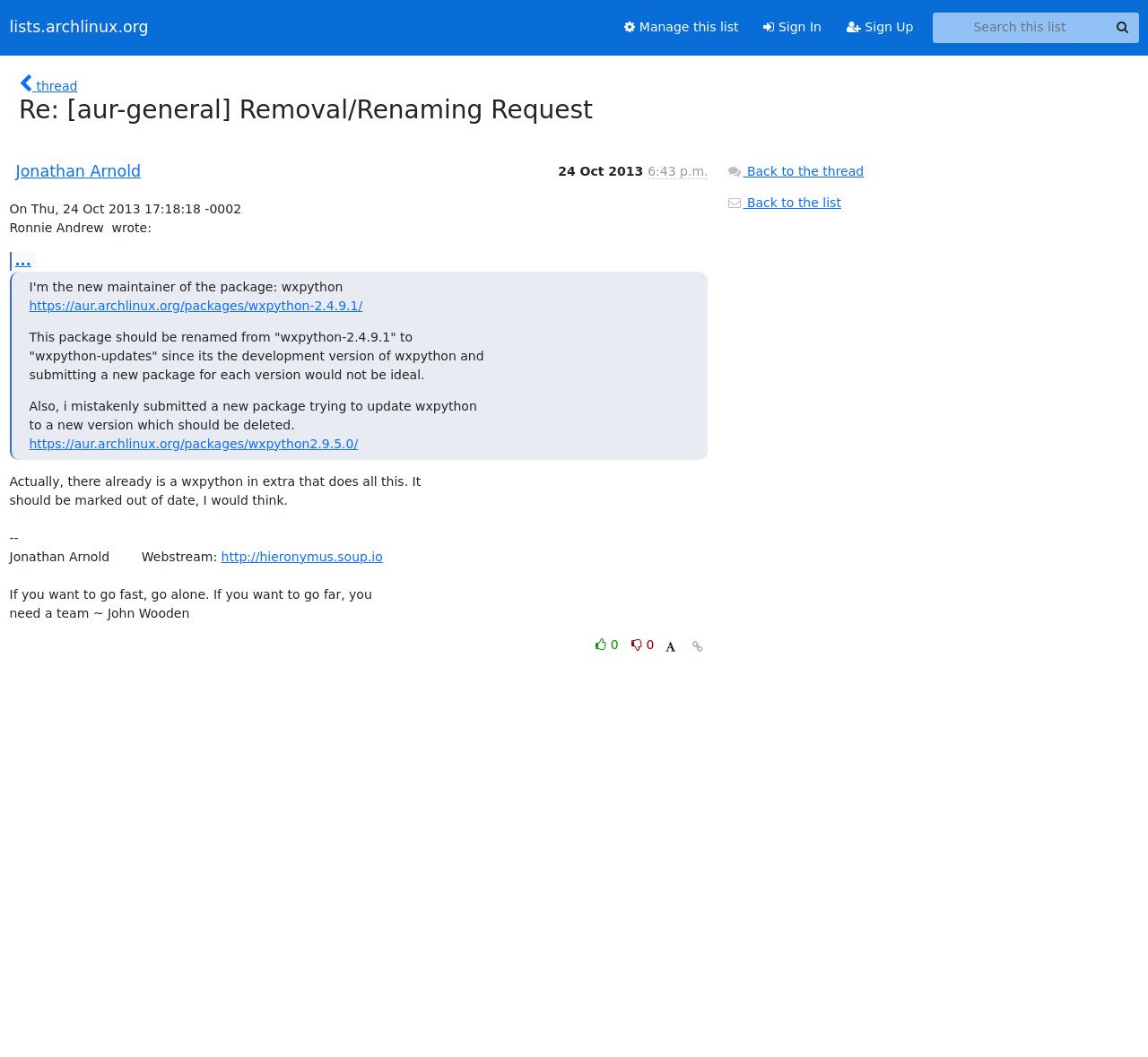Give a short answer to this question using one word or a phrase:
What is the name of the person who wrote the email?

Jonathan Arnold